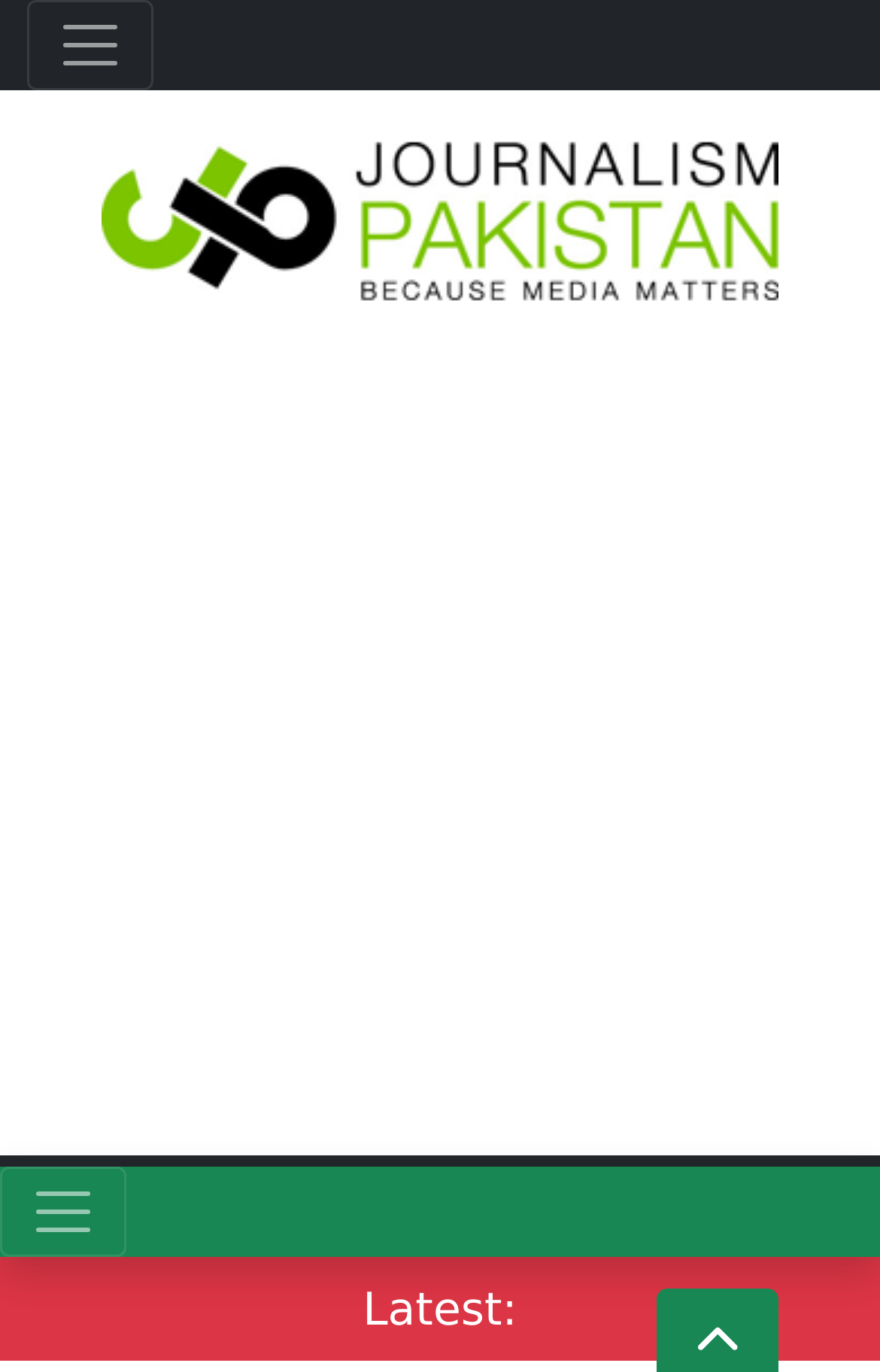Respond to the question below with a single word or phrase:
What is the text on the top-left button?

None